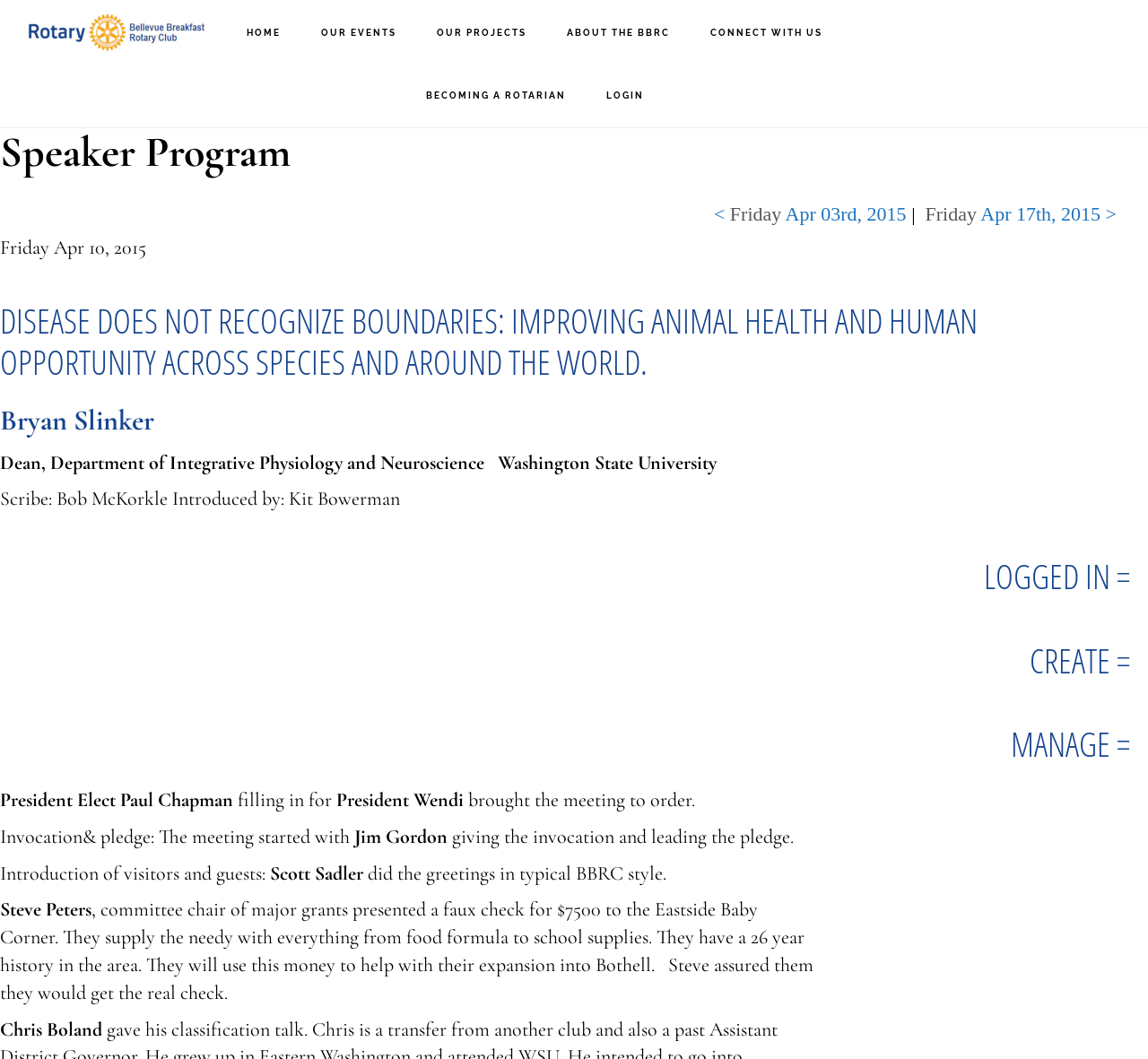What is the name of the organization that received a faux check for $7500?
Using the visual information, answer the question in a single word or phrase.

Eastside Baby Corner